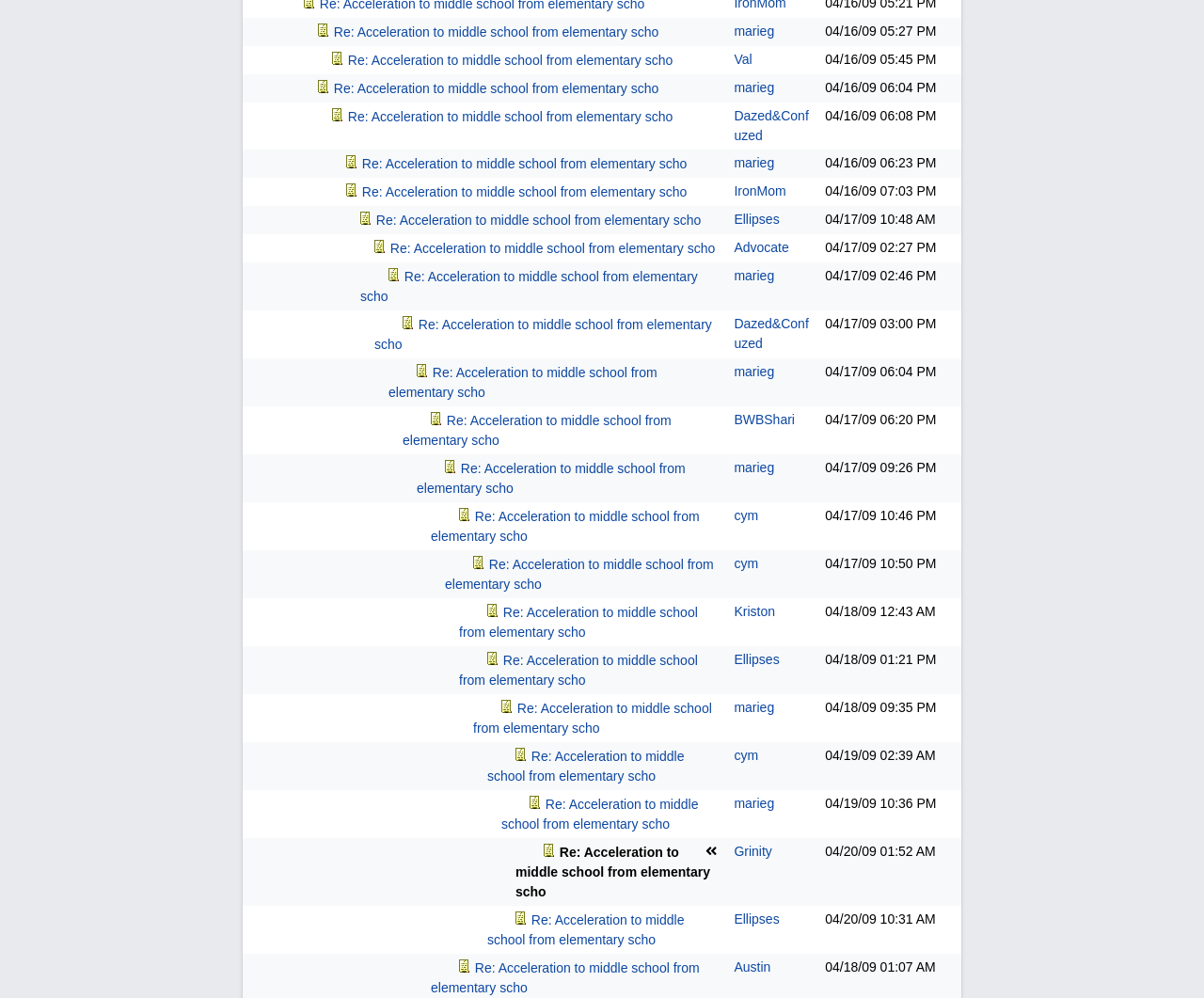Who is the author of the first post?
Provide a concise answer using a single word or phrase based on the image.

marieg